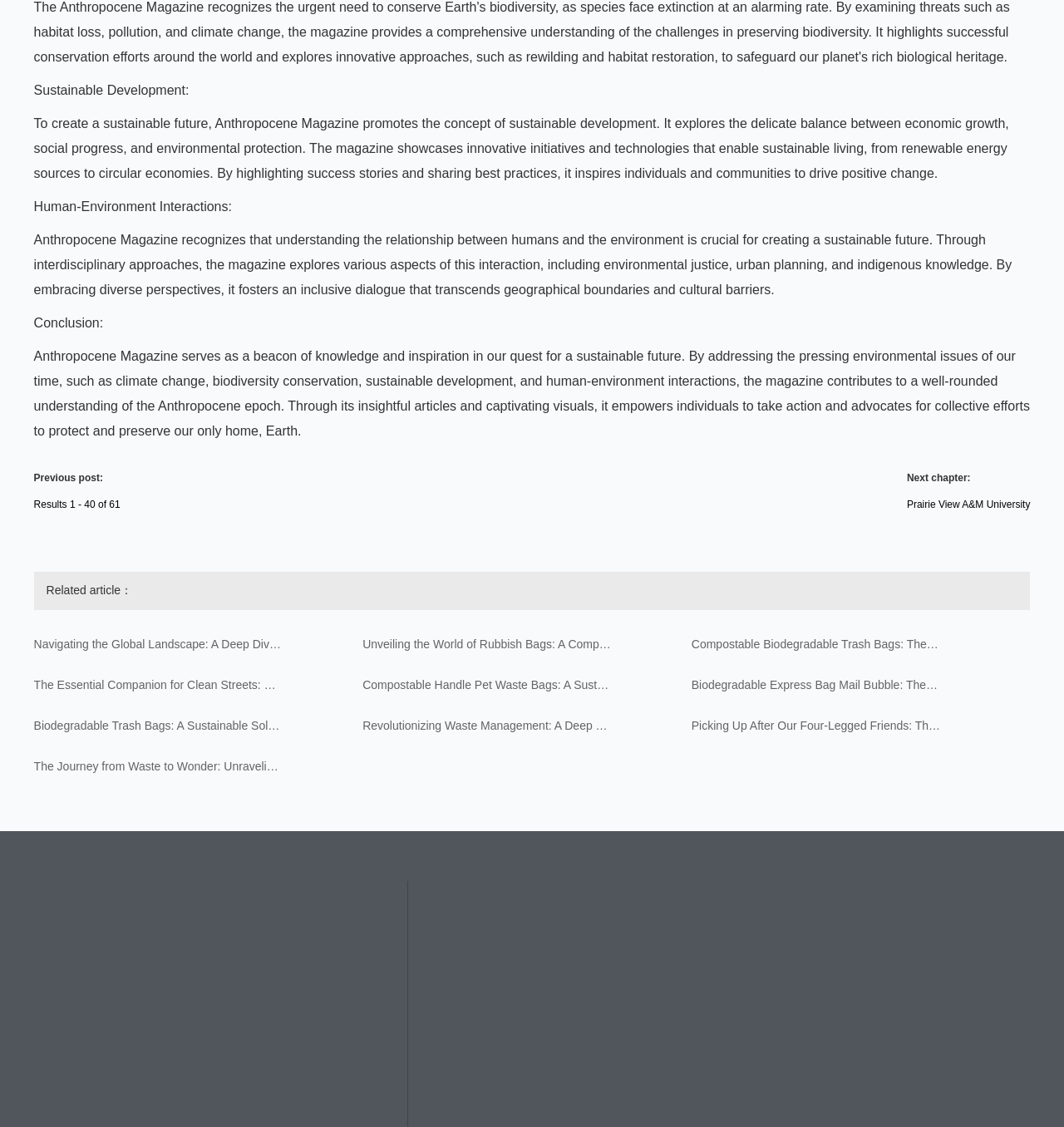What is Anthropocene Magazine about?
Please provide a single word or phrase answer based on the image.

Sustainable development